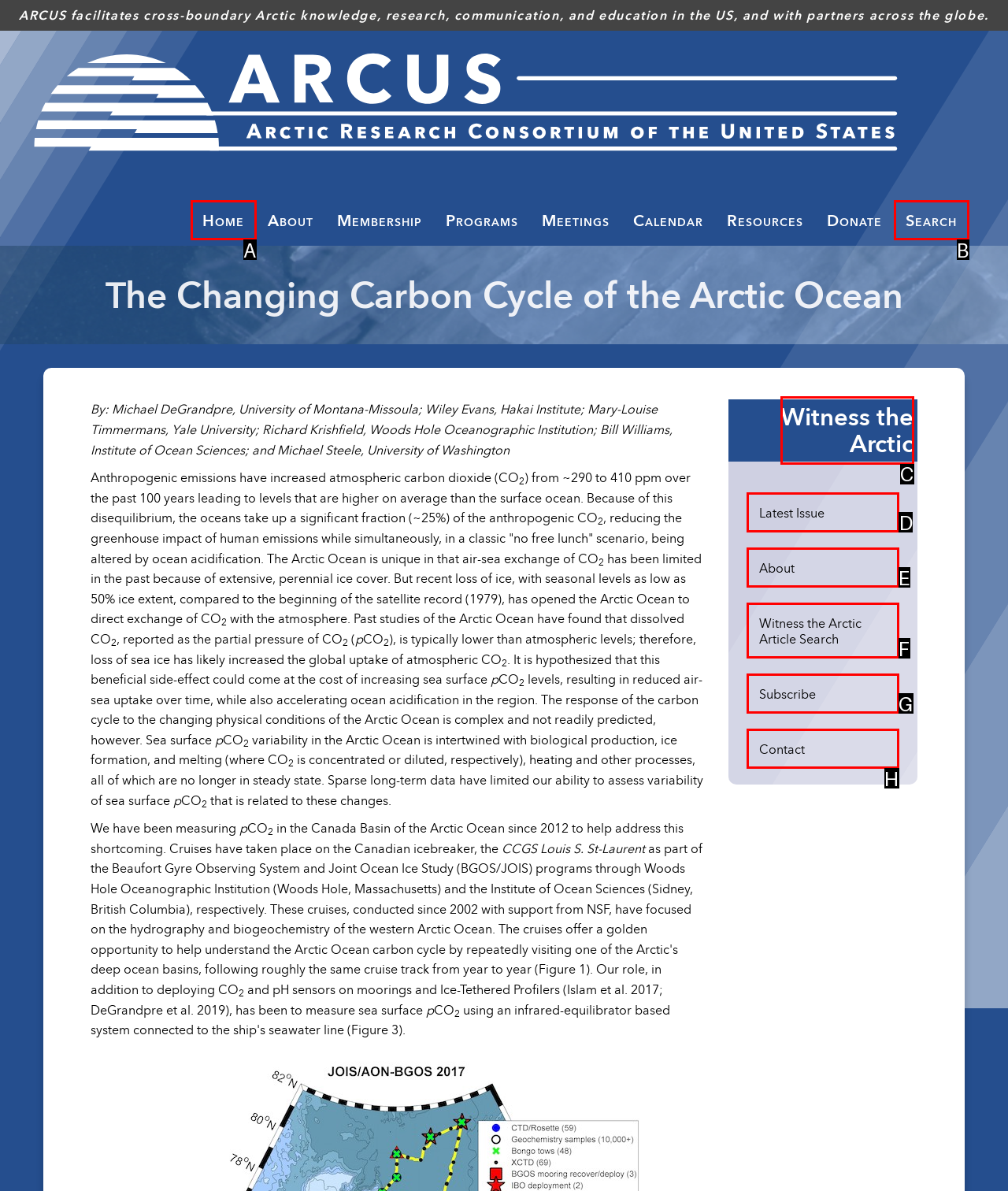Determine which HTML element to click for this task: Read the latest issue Provide the letter of the selected choice.

D